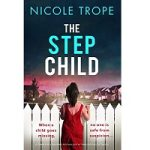Please provide a short answer using a single word or phrase for the question:
What is the theme of the tagline?

suspicion